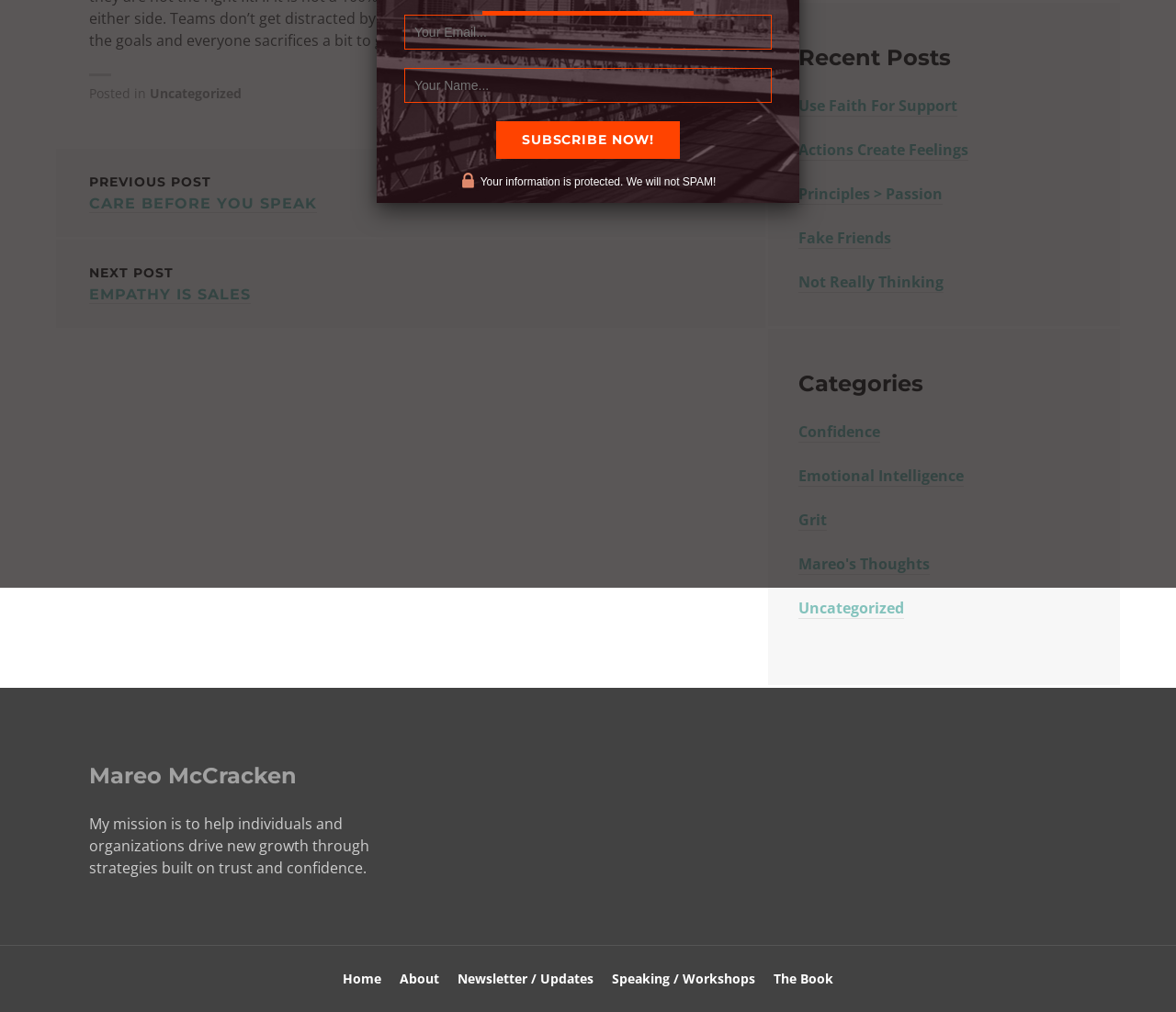Predict the bounding box coordinates for the UI element described as: "Not Really Thinking". The coordinates should be four float numbers between 0 and 1, presented as [left, top, right, bottom].

[0.679, 0.268, 0.802, 0.289]